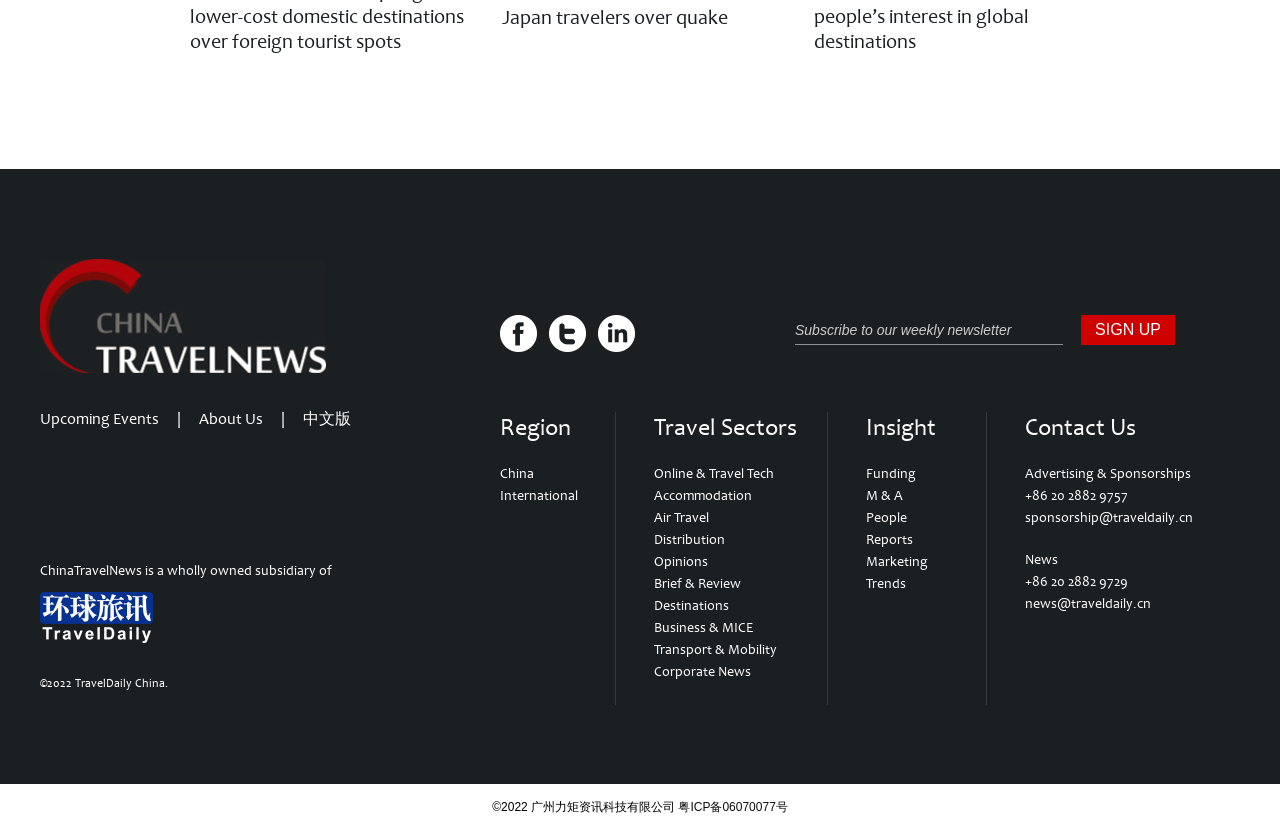What is the copyright year of the website?
Please provide a detailed and comprehensive answer to the question.

The copyright year of the website can be found in the bottom-left corner of the webpage, where it says '©2022 TravelDaily China.'.